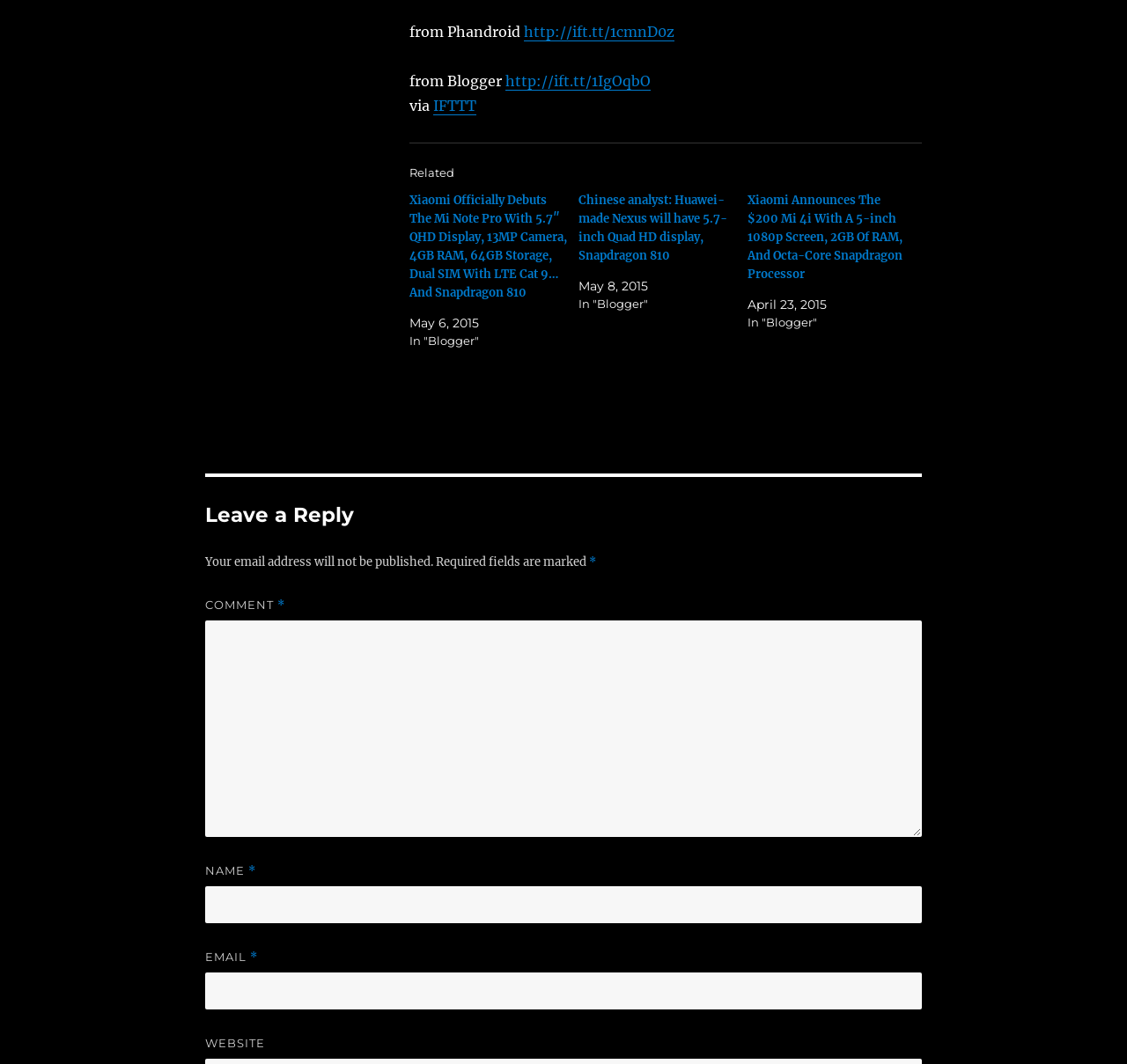Respond to the question below with a concise word or phrase:
What is the date of the latest article?

May 6, 2015